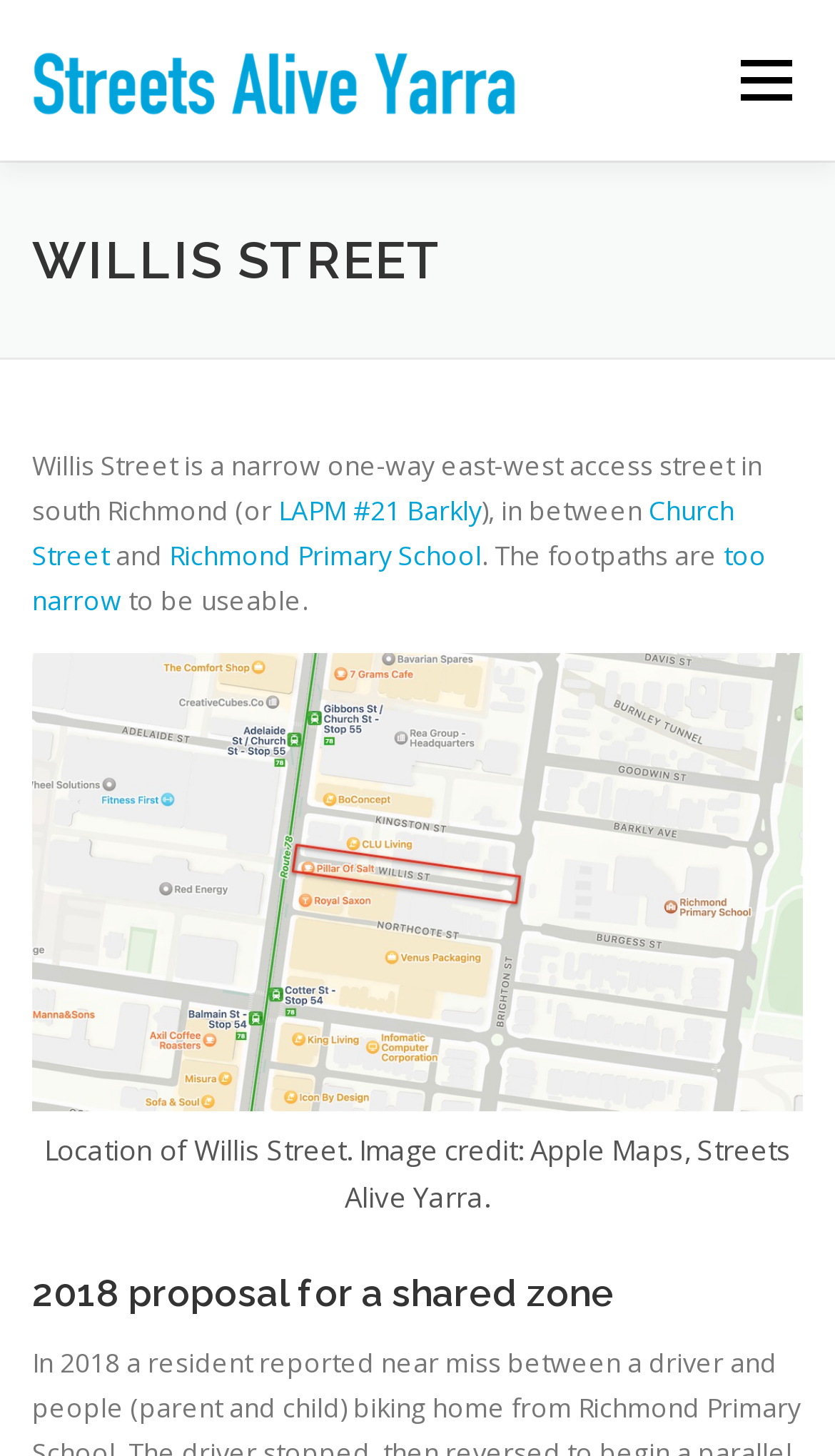Provide the bounding box coordinates for the area that should be clicked to complete the instruction: "Click on VISION".

[0.038, 0.11, 0.249, 0.221]